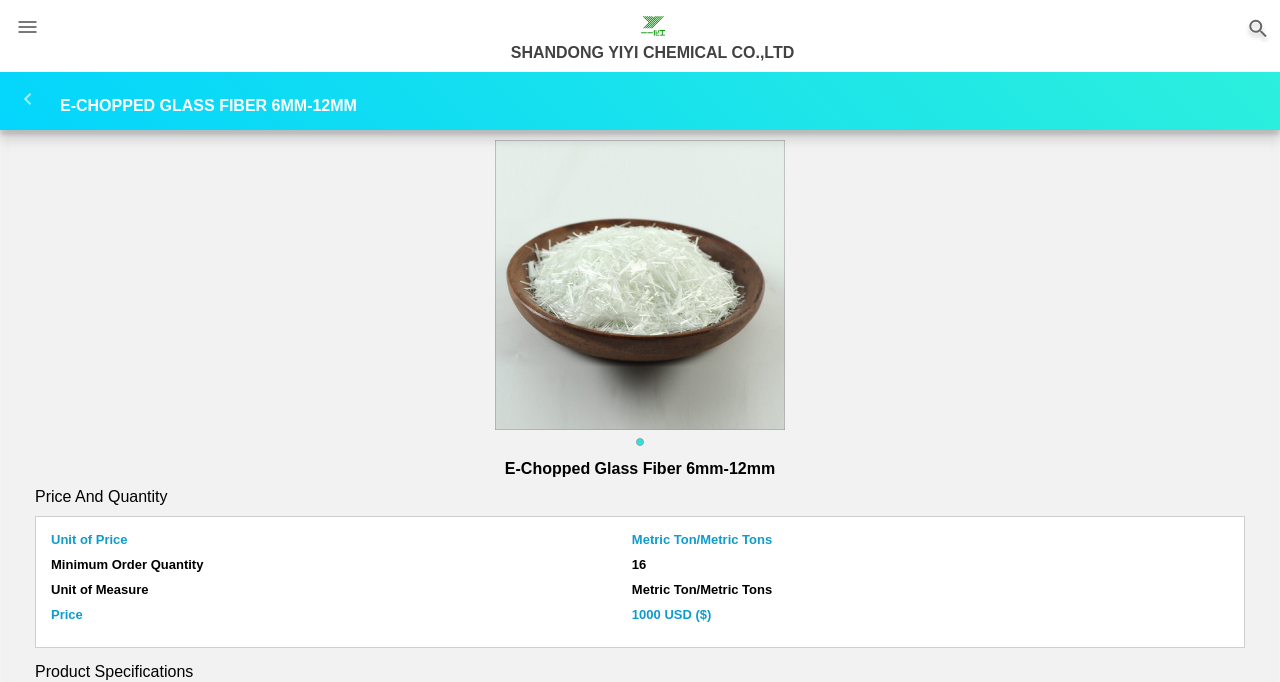Please locate and generate the primary heading on this webpage.

E-CHOPPED GLASS FIBER 6MM-12MM